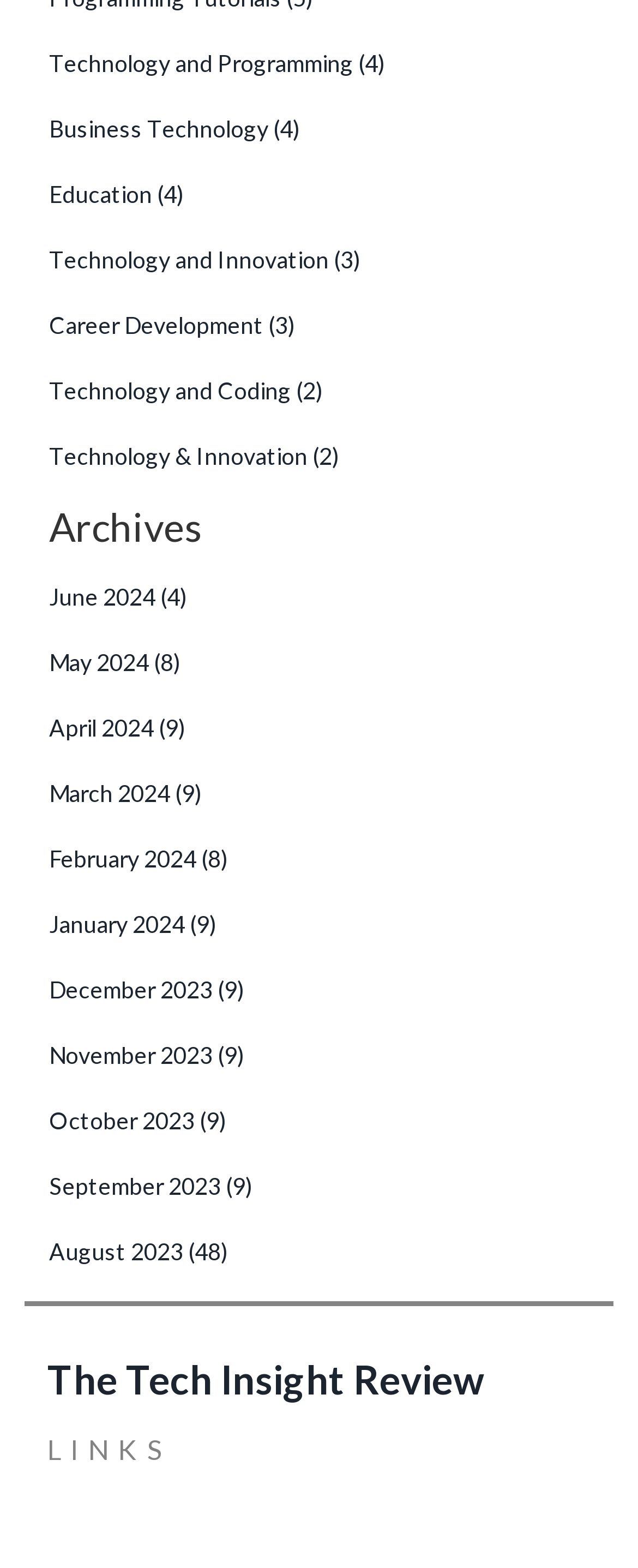How many links are listed under the 'Archives' heading?
Please respond to the question with a detailed and well-explained answer.

I counted the number of links under the 'Archives' heading and found that there are 12 links, each representing a month from June 2024 to December 2023.